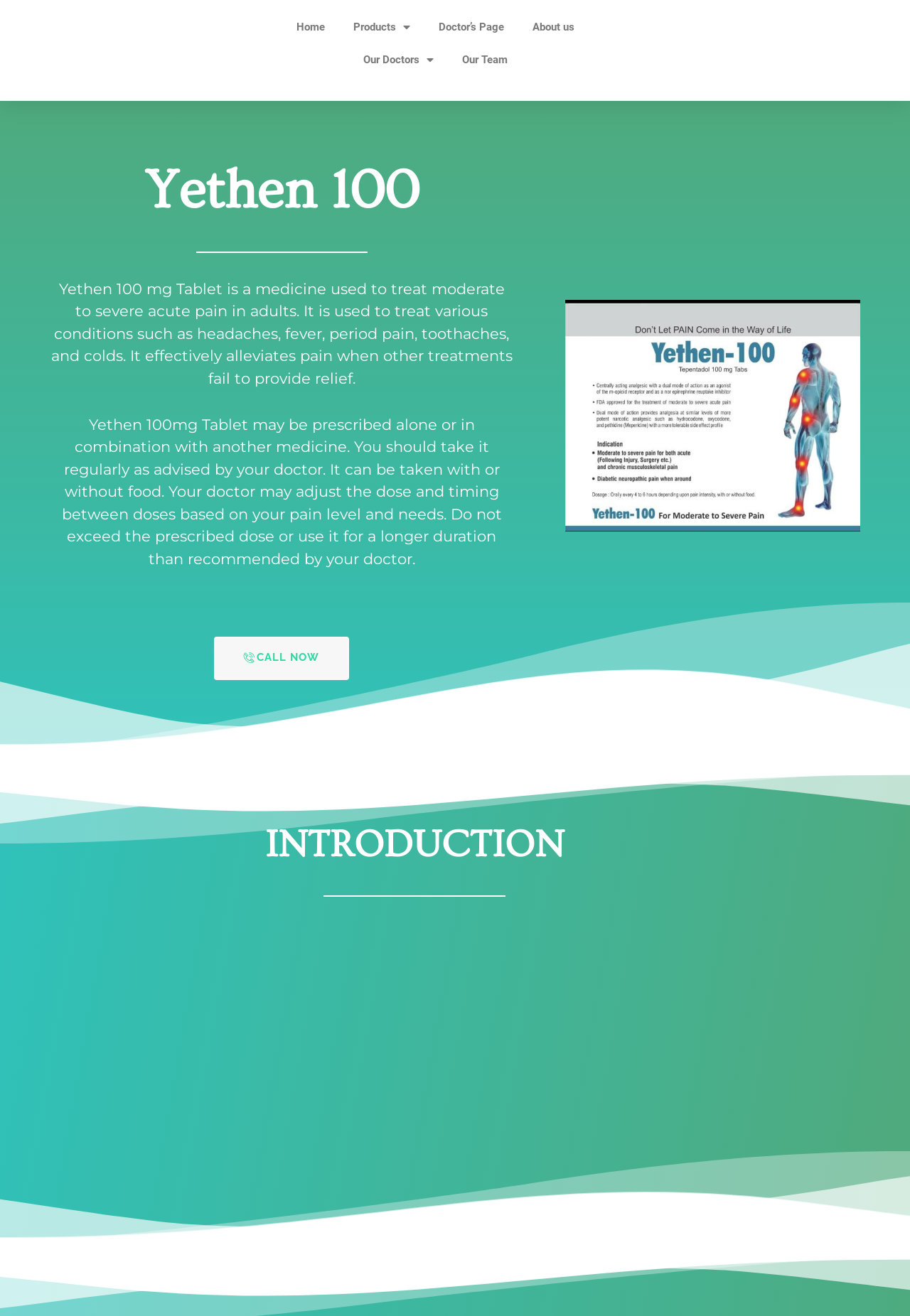What is Yethen 100 mg used to treat?
Provide a comprehensive and detailed answer to the question.

Based on the webpage content, Yethen 100 mg is a medicine used to treat moderate to severe acute pain in adults, including headaches, fever, period pain, toothaches, and colds.